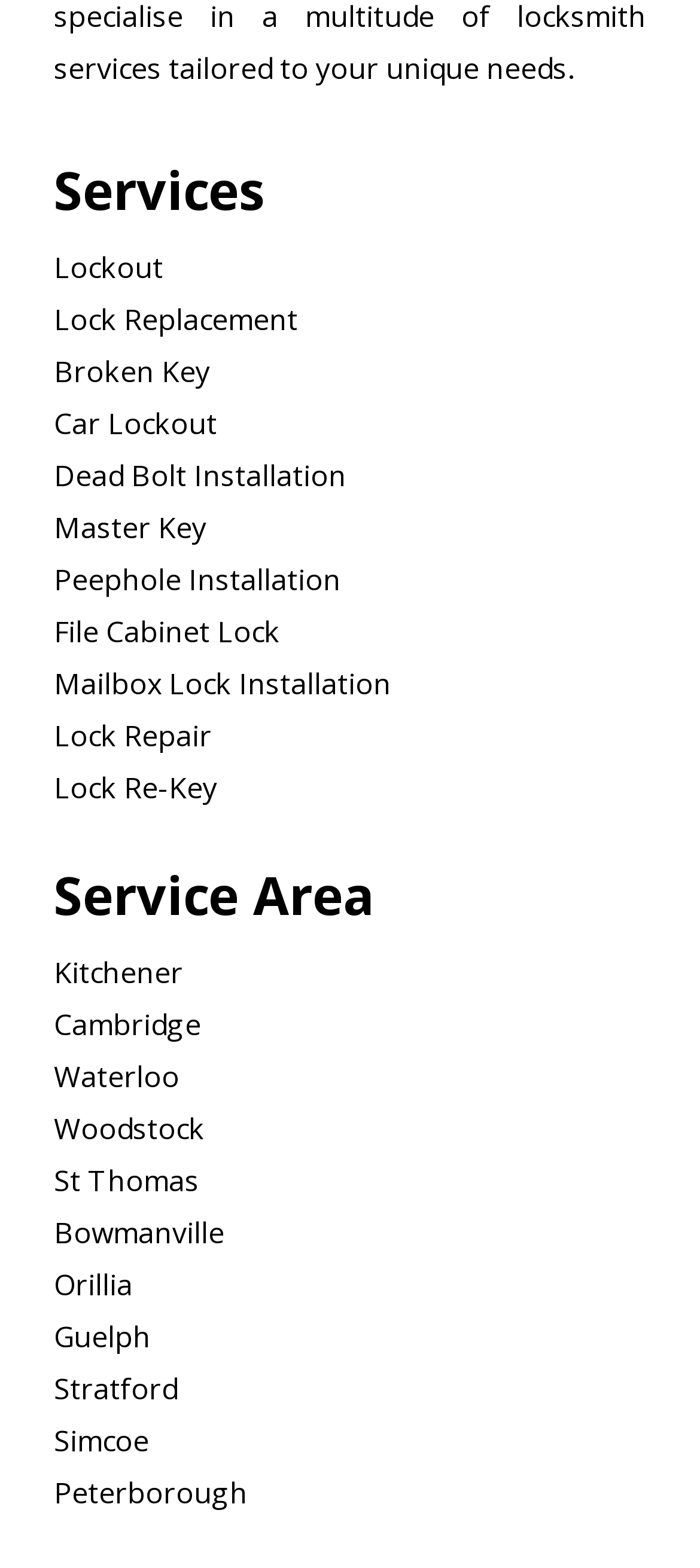What is the last service listed?
Provide a detailed and well-explained answer to the question.

The last service listed is 'Lock Re-Key' which is a link element located at the bottom of the services section, indicated by its bounding box coordinates [0.077, 0.489, 0.31, 0.514].